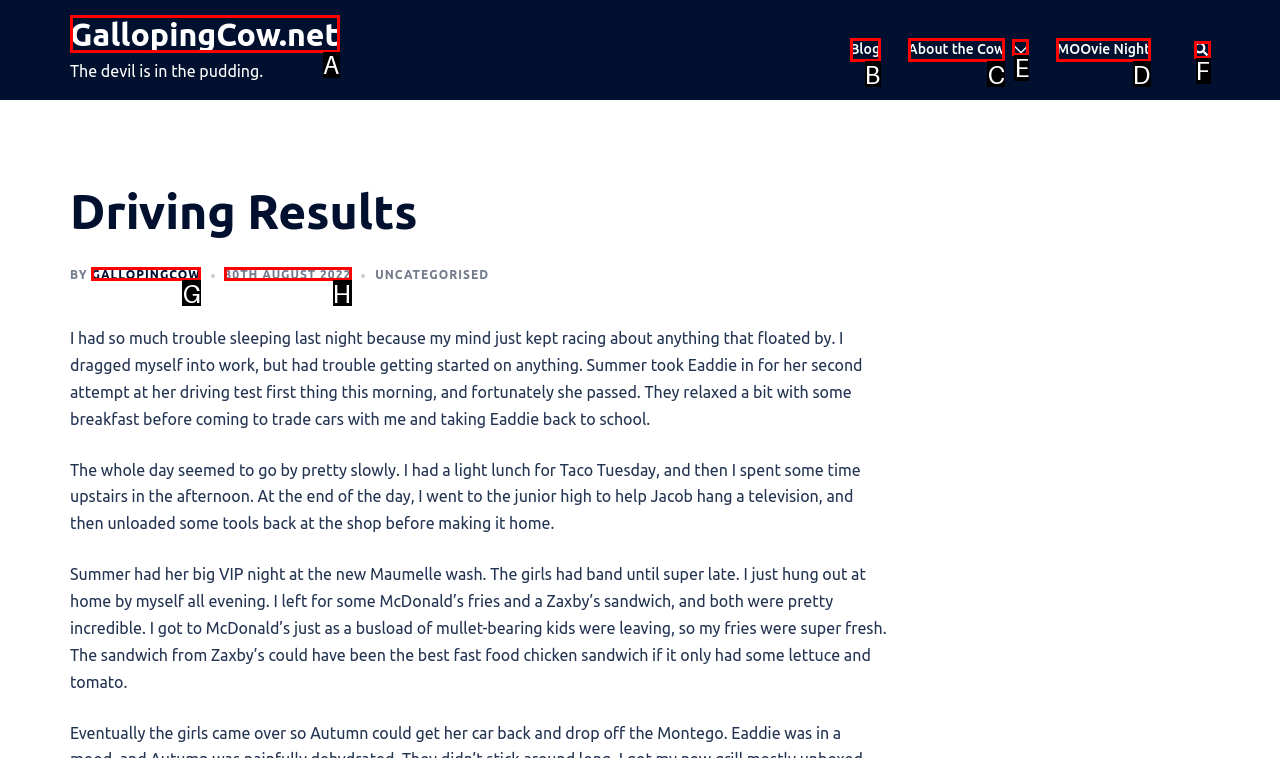Decide which UI element to click to accomplish the task: Click GallopingCow.net
Respond with the corresponding option letter.

A